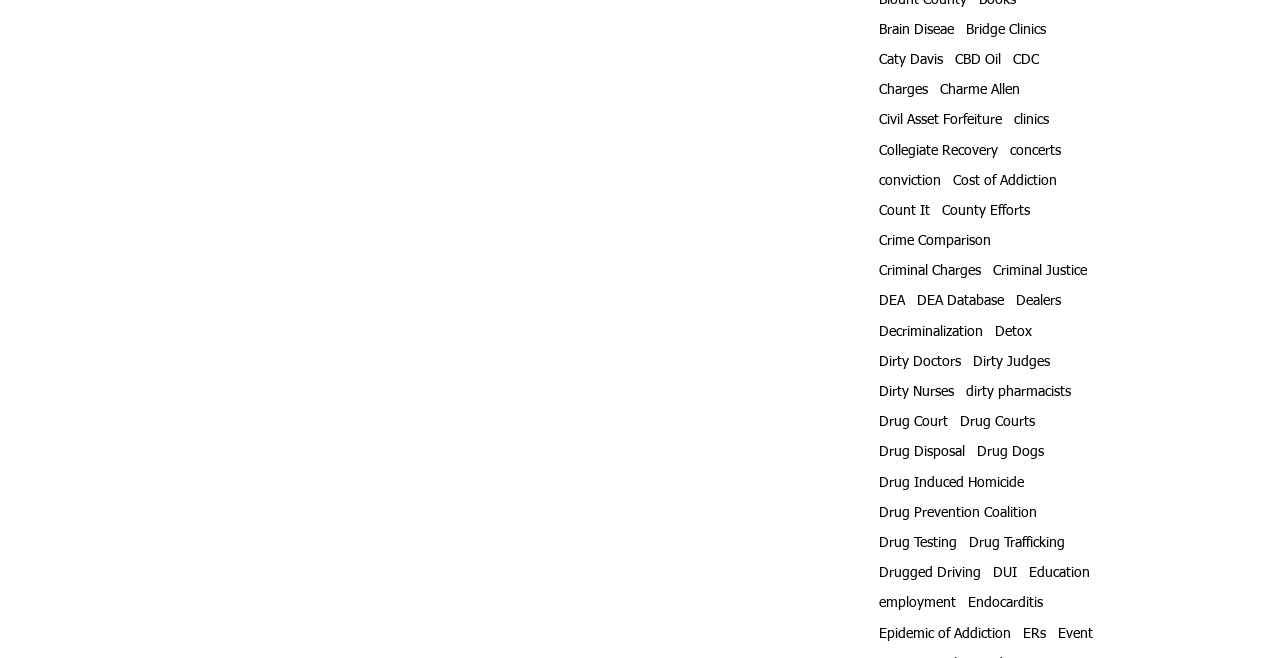Please find the bounding box coordinates of the element's region to be clicked to carry out this instruction: "Explore CDC".

[0.791, 0.077, 0.812, 0.105]